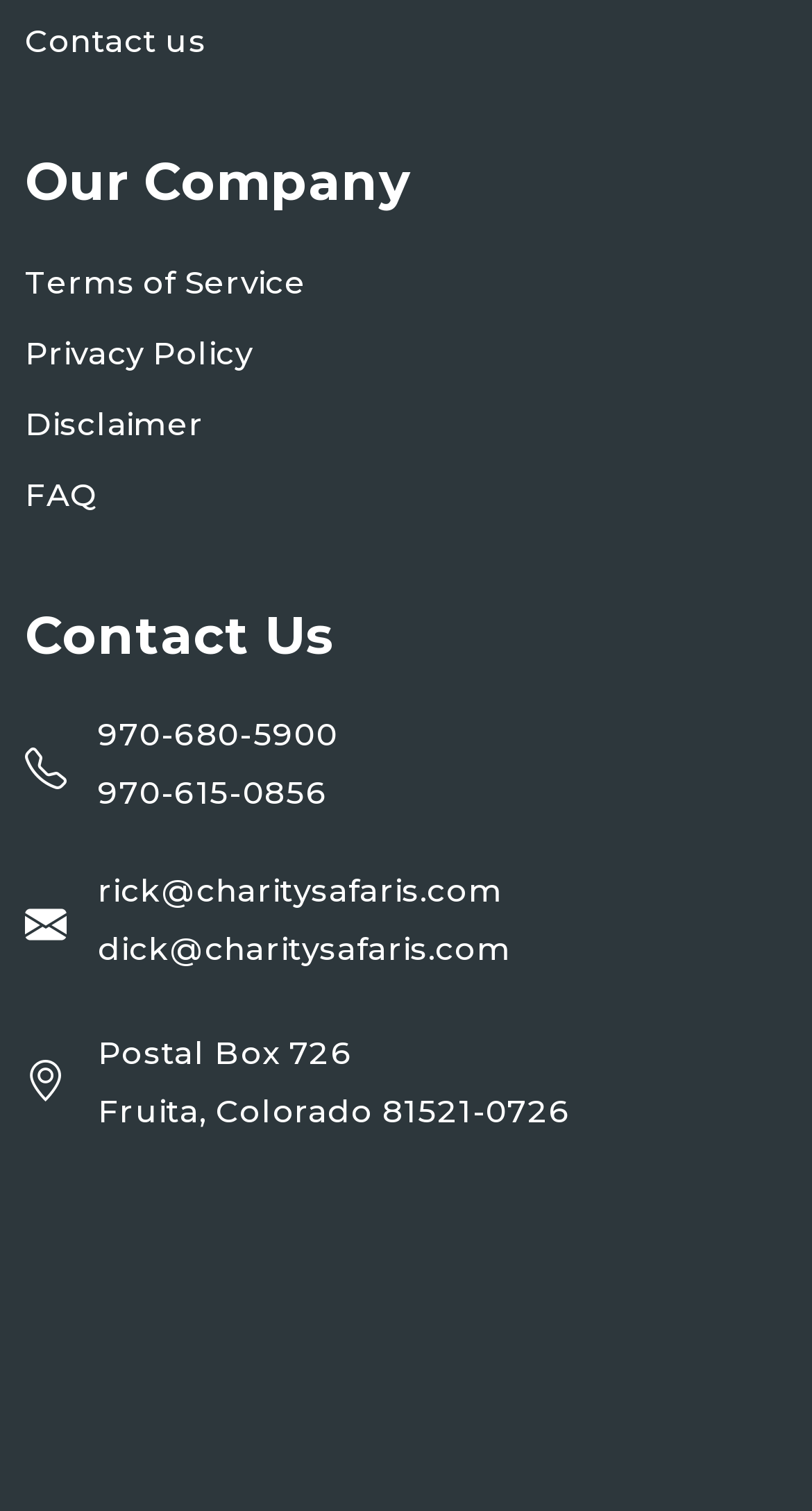Please provide a one-word or phrase answer to the question: 
What is the location of the company?

Fruita, Colorado